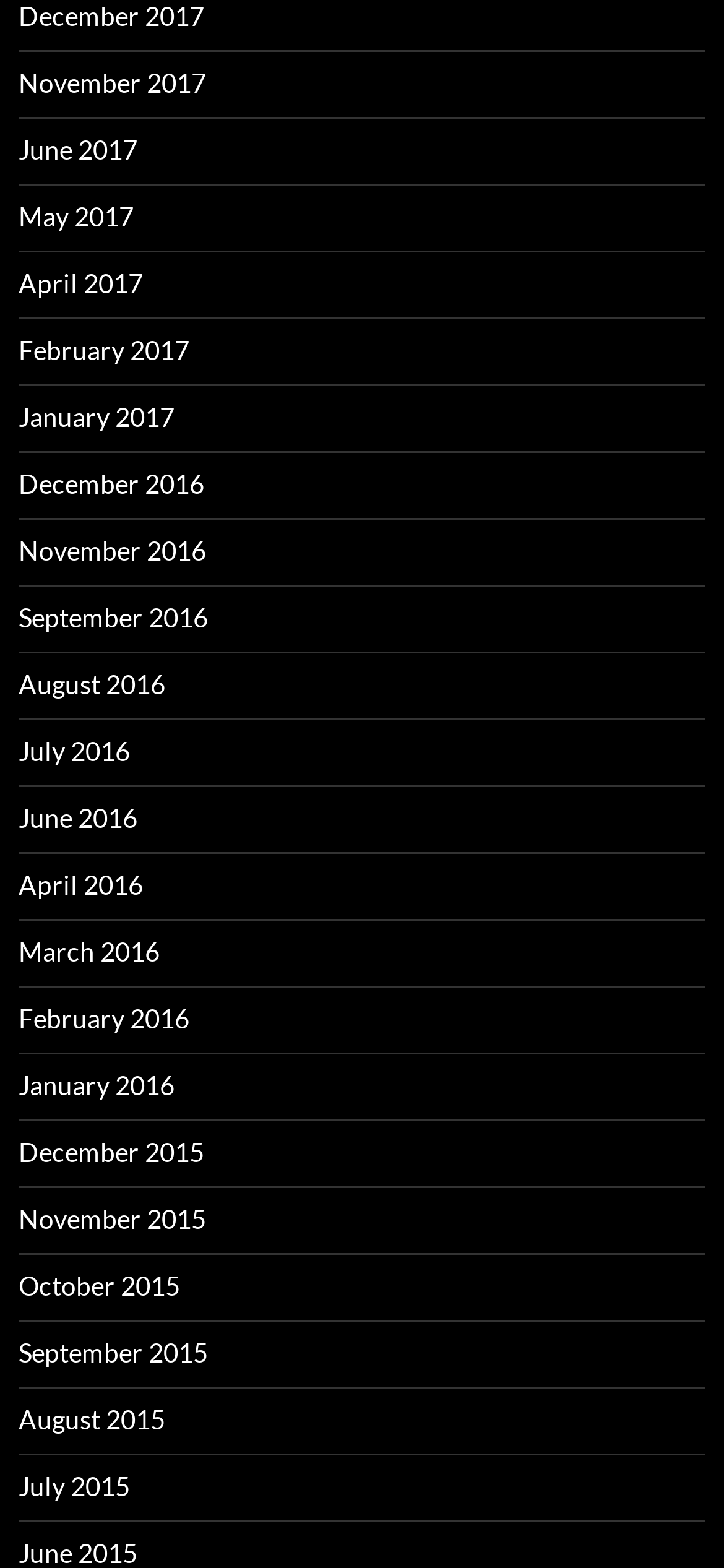Pinpoint the bounding box coordinates of the area that should be clicked to complete the following instruction: "view December 2017". The coordinates must be given as four float numbers between 0 and 1, i.e., [left, top, right, bottom].

[0.026, 0.0, 0.282, 0.02]